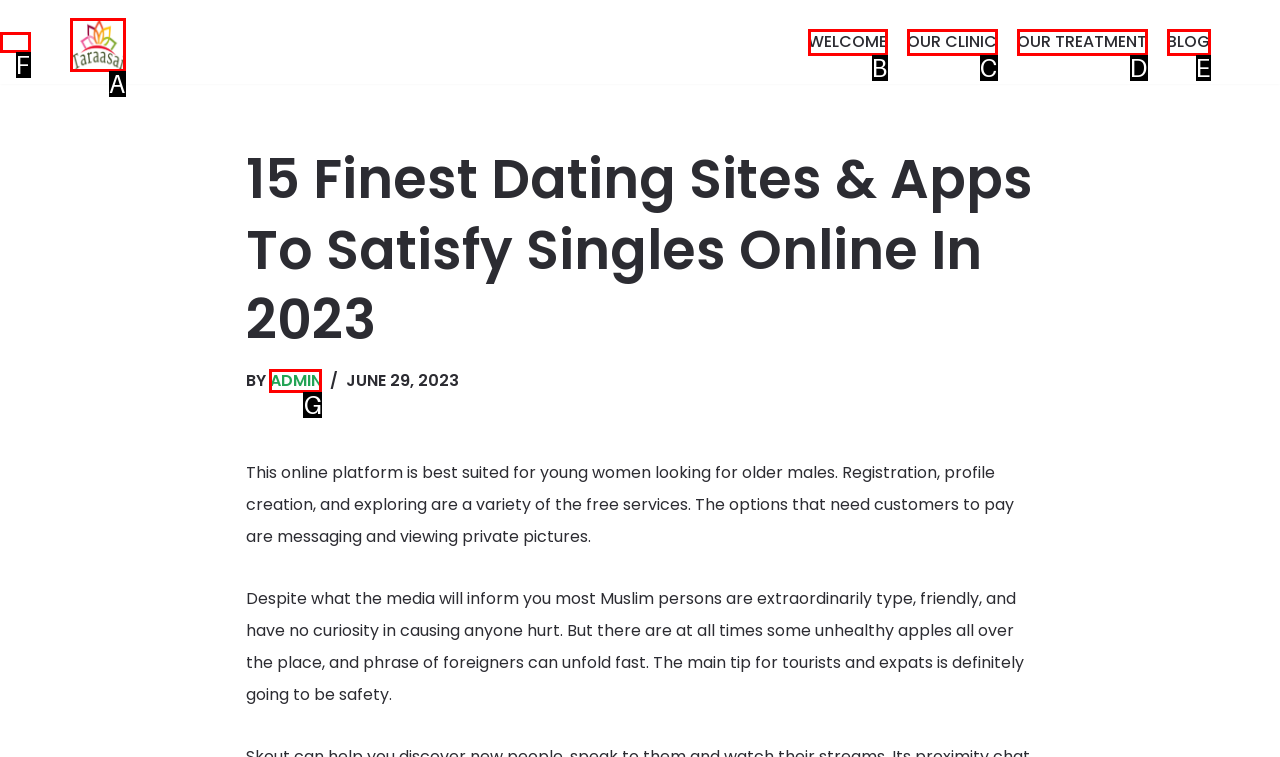Given the description: Skip to content, identify the matching HTML element. Provide the letter of the correct option.

F